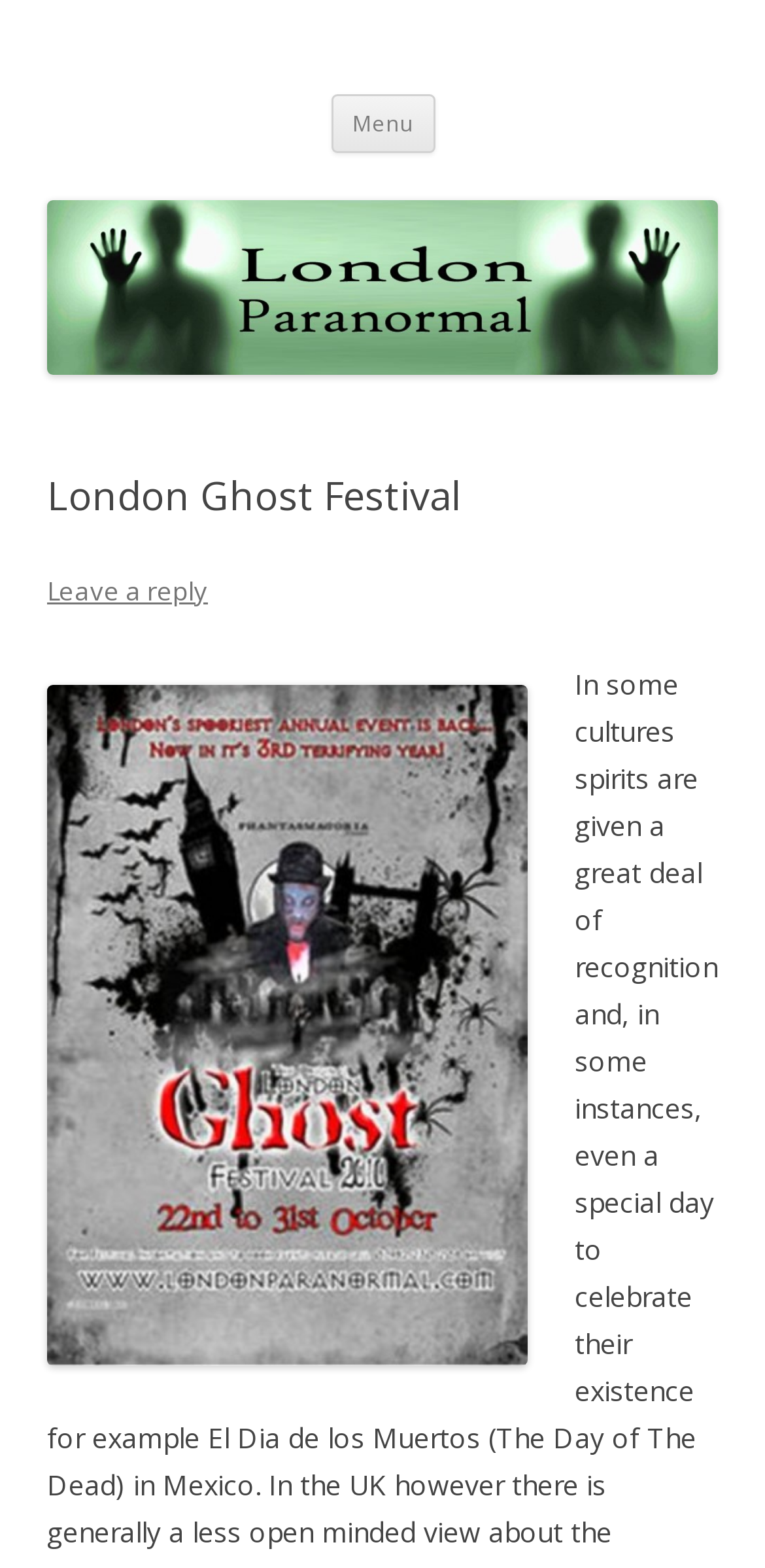What is the name of the festival?
Please answer the question with as much detail as possible using the screenshot.

The name of the festival can be found in the heading element with the text 'London Ghost Festival' which is located at the top of the webpage.